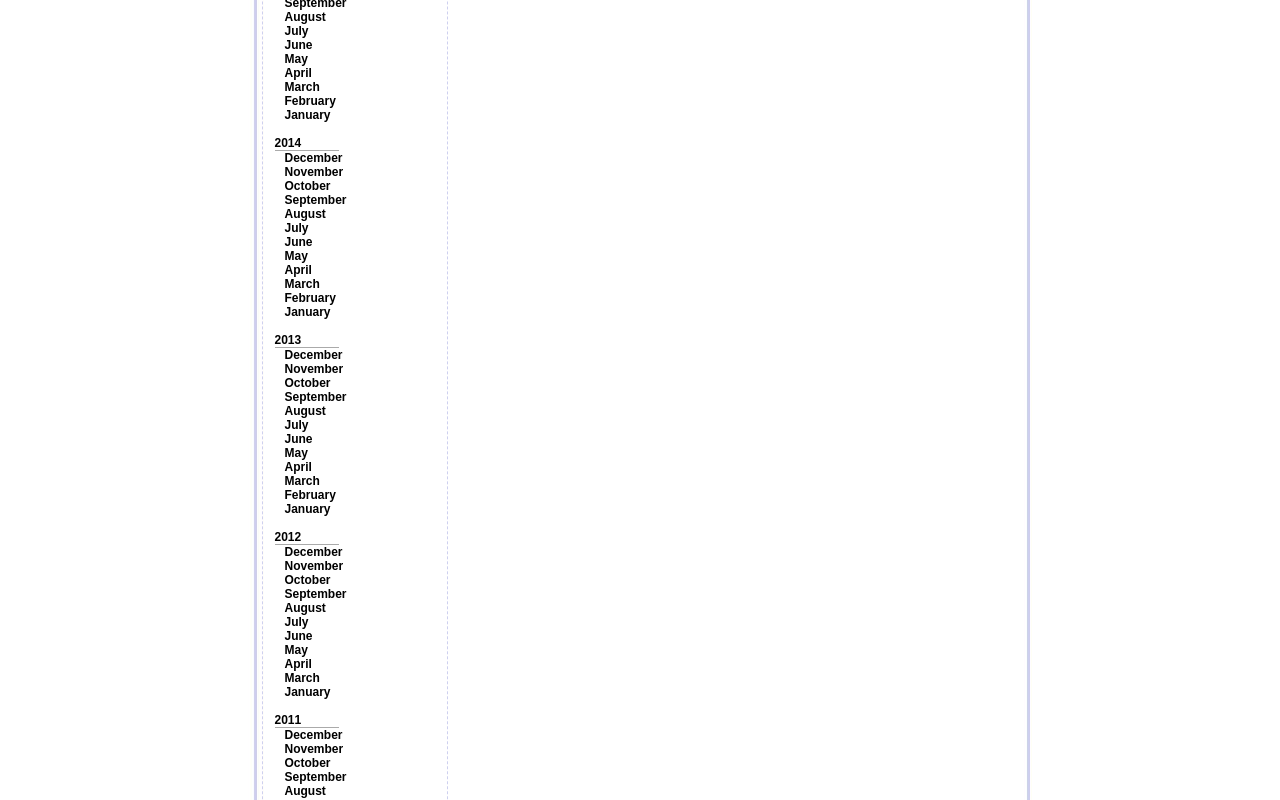Please find the bounding box for the UI element described by: "September".

[0.222, 0.962, 0.271, 0.98]